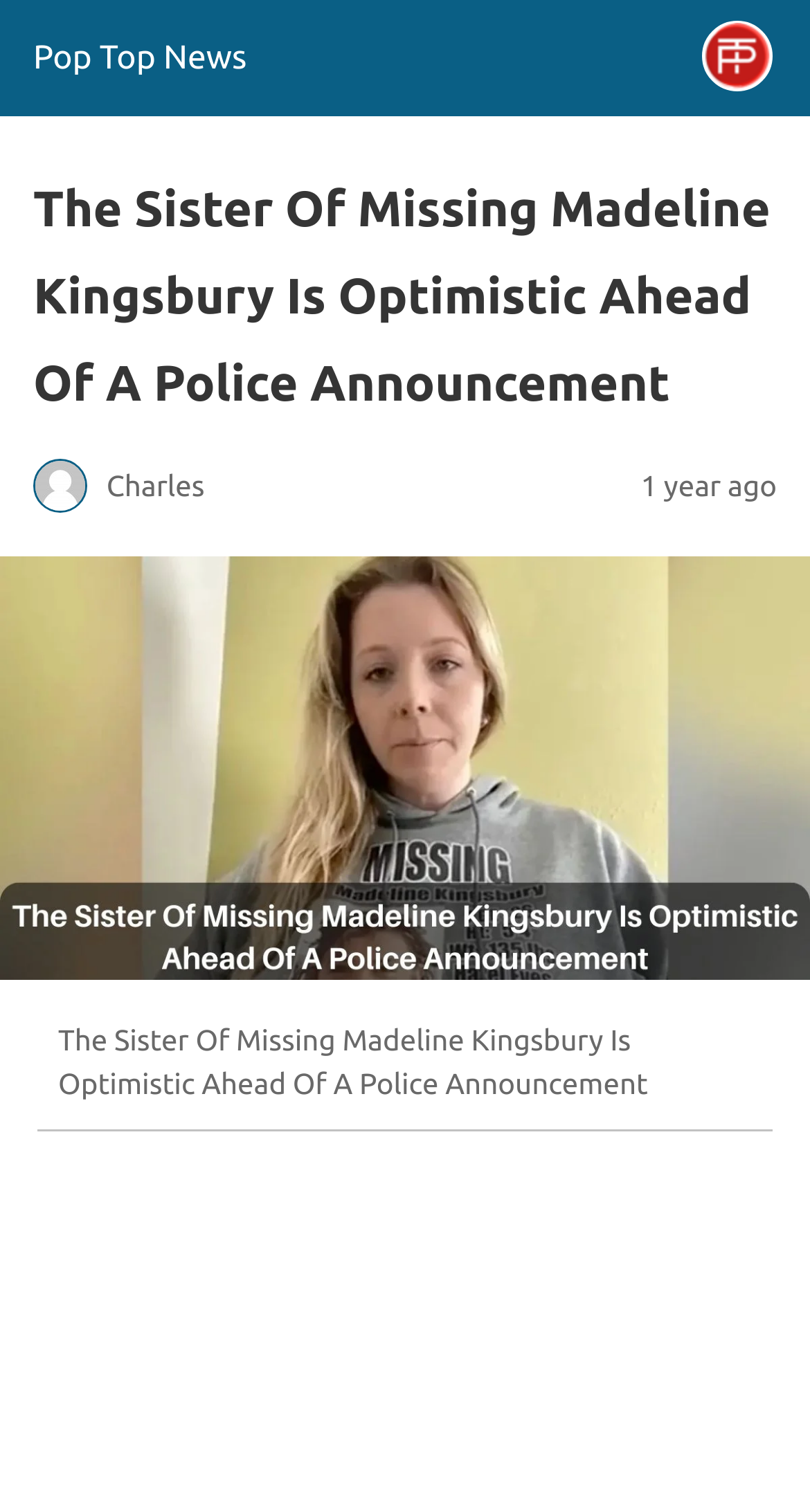Using the description: "Pop Top News", identify the bounding box of the corresponding UI element in the screenshot.

[0.041, 0.026, 0.305, 0.051]